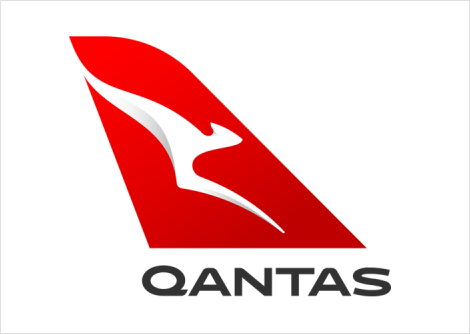Elaborate on all the features and components visible in the image.

The image features the iconic logo of Qantas, Australia's flagship airline. The design showcases a stylized red kangaroo, symbolizing the airline's Australian heritage and connection to the country’s wildlife. The kangaroo silhouette is positioned inside a bold red triangle, which evokes a sense of dynamism and adventure. Below the emblem, the word "QANTAS" is displayed prominently in black, utilizing a modern and straightforward font. This logo represents not only the airline but also stands as a symbol of Australian culture and global travel excellence. As Qantas faces a significant leadership transition with CEO Alan Joyce announcing his retirement, the logo continues to embody the airline's legacy and commitment to renewal and progress in the aviation industry.